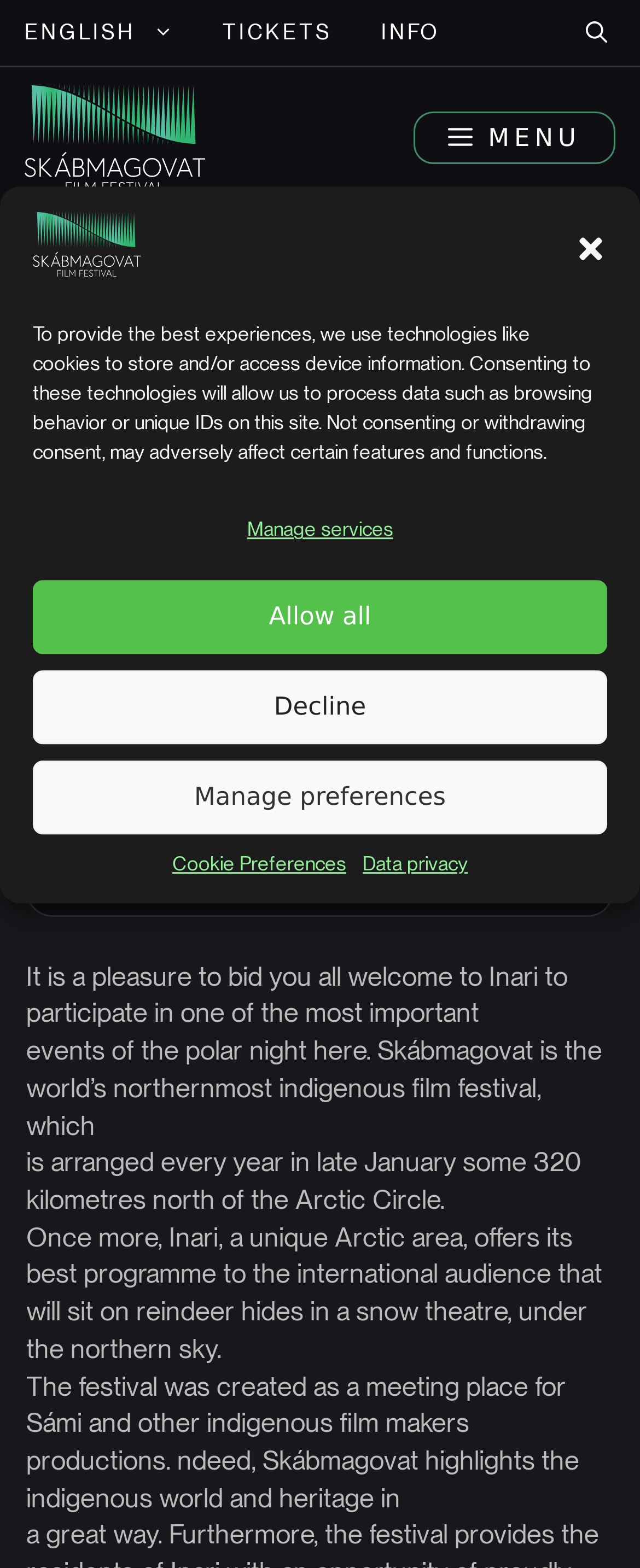Provide an in-depth description of the elements and layout of the webpage.

The webpage is about the Skábmagovat Film Festival, which is the world's northernmost indigenous film festival. At the top, there is a banner with a link to the festival's website. Below the banner, there is a navigation menu on the right side, which can be toggled by a "MENU" button. On the left side, there are three links: "ENGLISH", "TICKETS", and "INFO".

In the main content area, there is a large image of Inarin kunta, which is likely a promotional image for the festival. Above the image, there is a heading "SKÁBMAGOVAT 2024" and a greeting message "Dear visitors of the Skábmagovat Film Festival,". Below the image, there is a time element showing the date "10.11.2023" and a link to "News".

The main content of the webpage is a series of paragraphs welcoming visitors to the festival and describing its purpose and location. The text explains that the festival is held in late January in Inari, a unique Arctic area, and that it showcases indigenous film productions. The text is divided into several paragraphs, each describing a different aspect of the festival.

On the top-right corner of the page, there is a dialog box for managing consent, which includes links to "Manage services", "Cookie Preferences", and "Data privacy". There are also several buttons, including "Allow all", "Decline", and "Manage preferences".